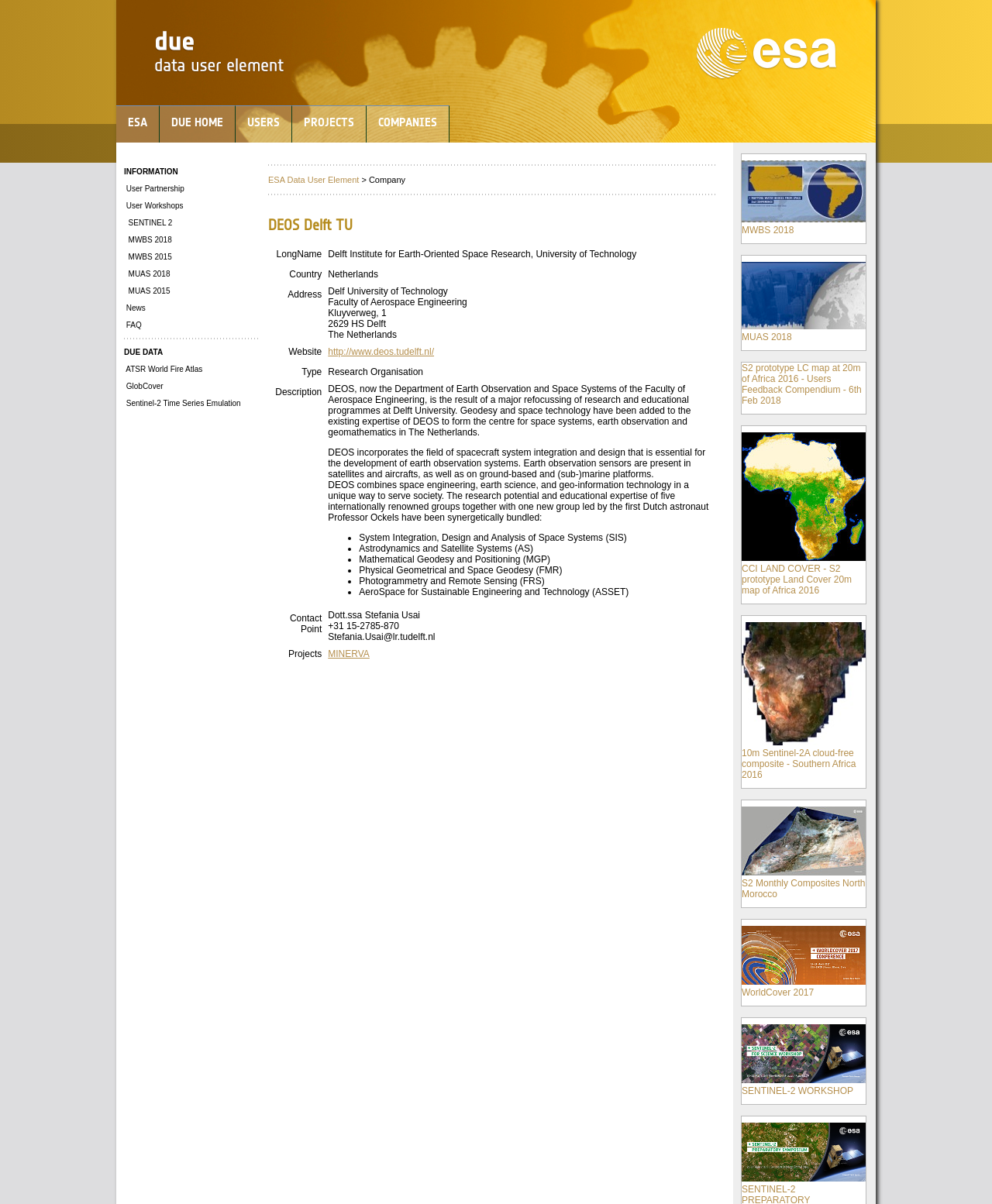Specify the bounding box coordinates of the element's area that should be clicked to execute the given instruction: "Open the SENTINEL-2 WORKSHOP link". The coordinates should be four float numbers between 0 and 1, i.e., [left, top, right, bottom].

[0.748, 0.846, 0.873, 0.911]